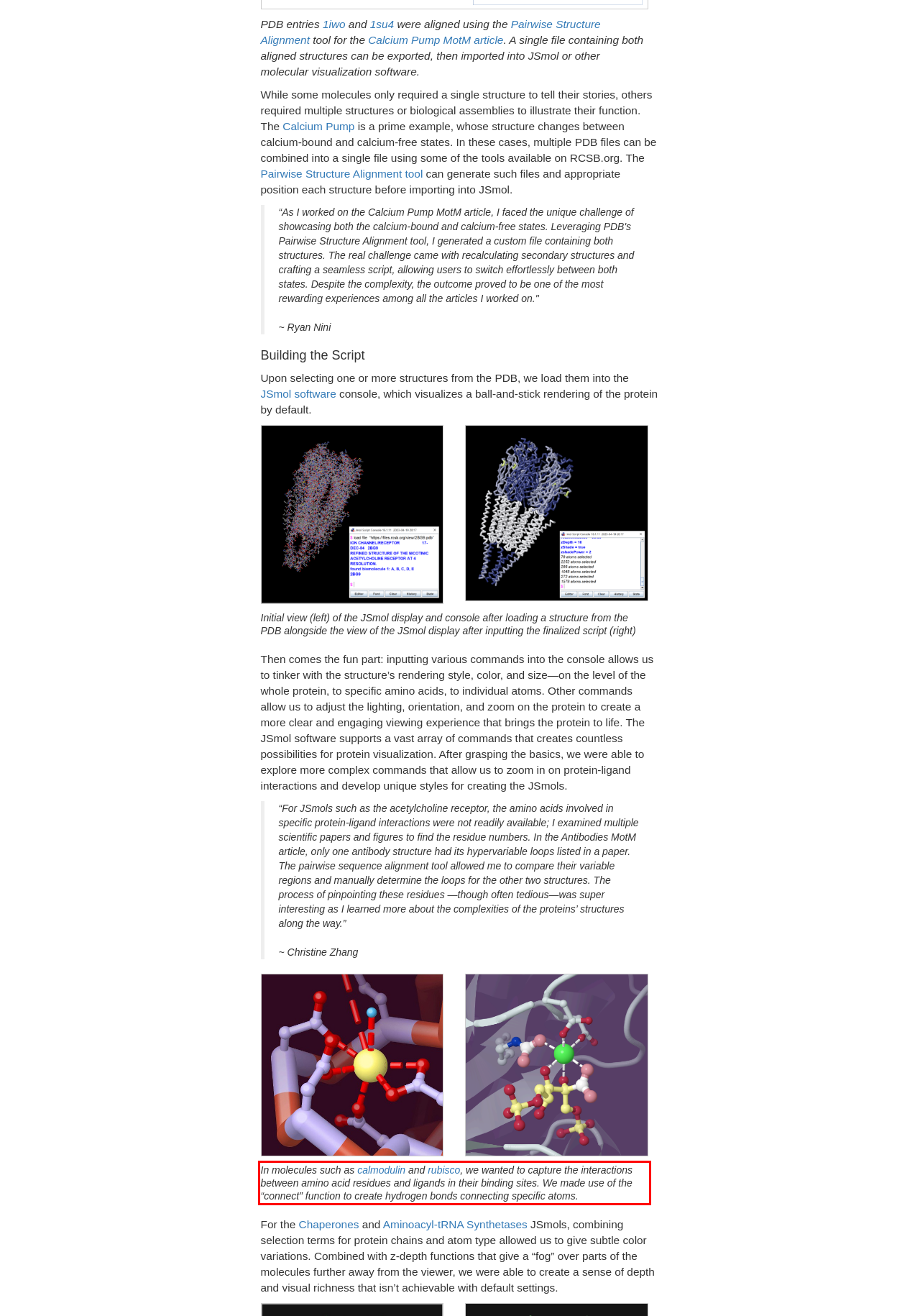Review the webpage screenshot provided, and perform OCR to extract the text from the red bounding box.

In molecules such as calmodulin and rubisco, we wanted to capture the interactions between amino acid residues and ligands in their binding sites. We made use of the “connect” function to create hydrogen bonds connecting specific atoms.